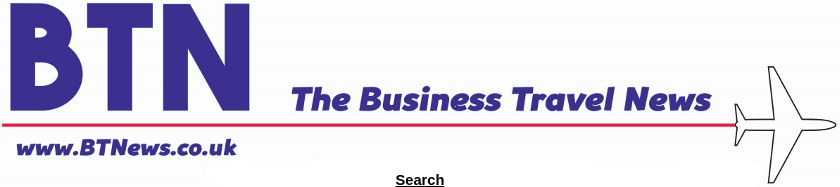Please look at the image and answer the question with a detailed explanation: What is symbolized by the graphic element?

The graphic includes a sleek, minimalist design element of an airplane, which symbolizes travel and movement, located to the right of the text, indicating the focus of the publication on the business travel sector.